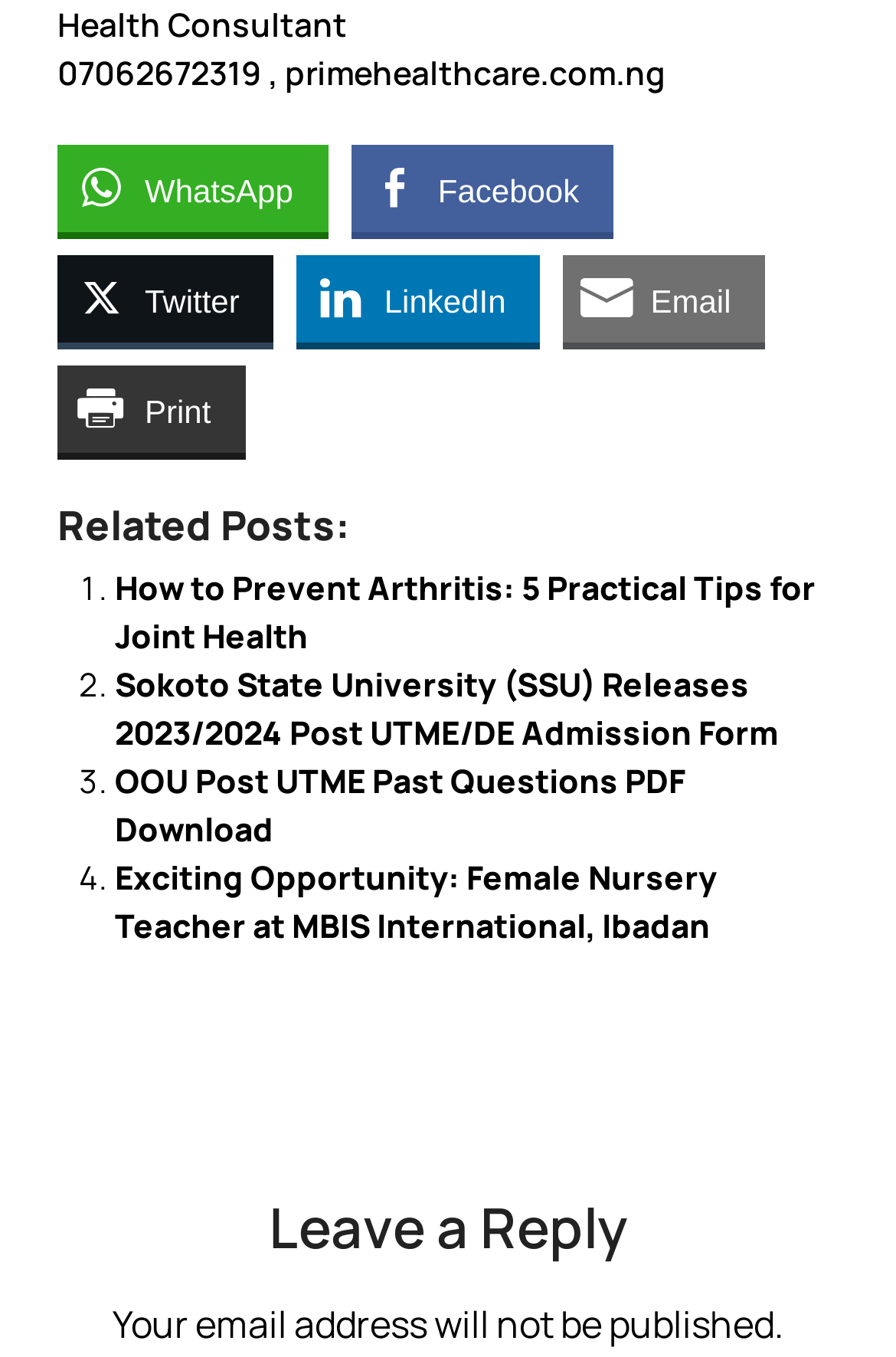Please identify the bounding box coordinates of the element that needs to be clicked to perform the following instruction: "Print the page".

[0.064, 0.269, 0.274, 0.333]